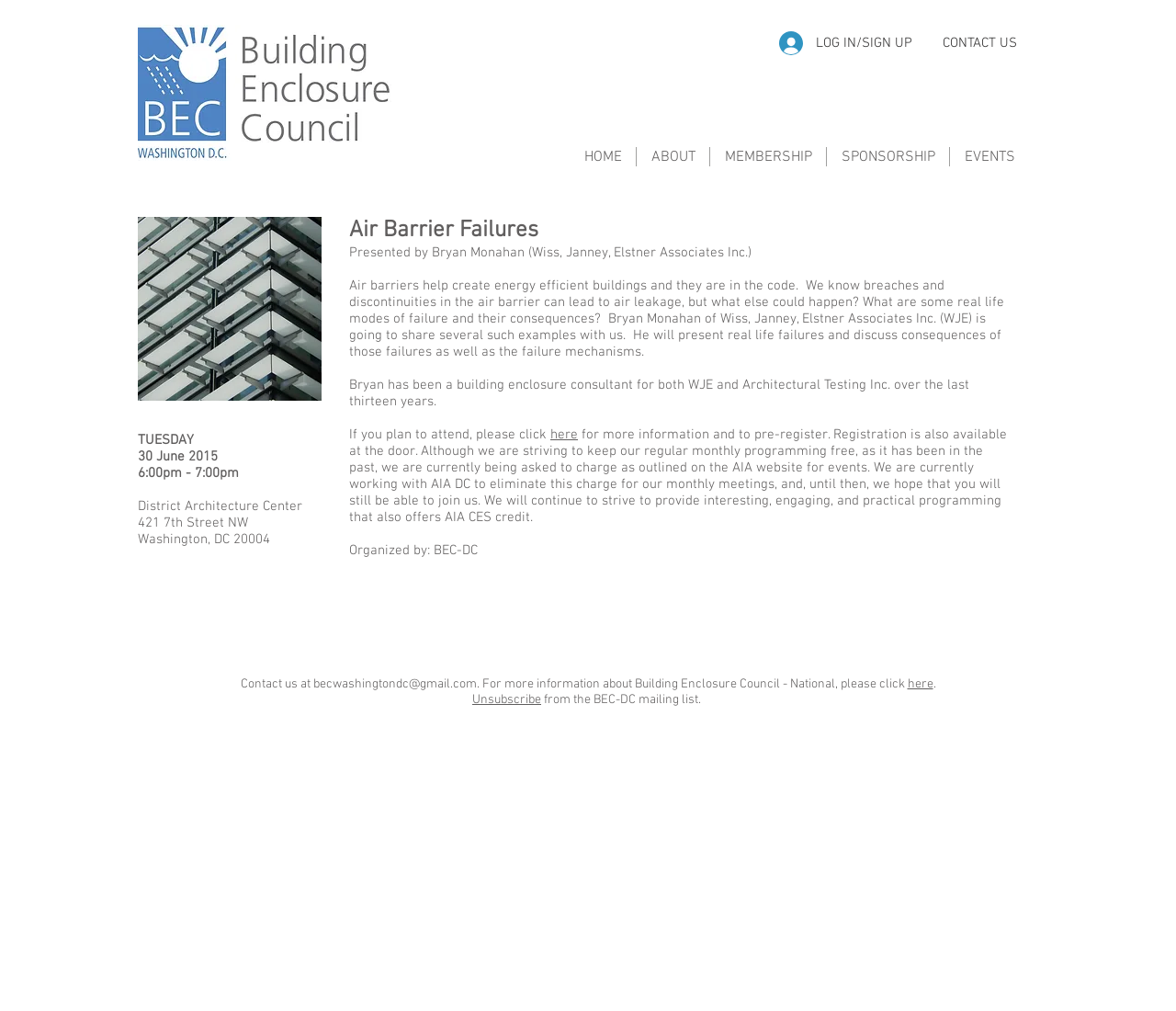Please identify the coordinates of the bounding box for the clickable region that will accomplish this instruction: "Click the here link to get more information about Building Enclosure Council - National".

[0.771, 0.669, 0.793, 0.685]